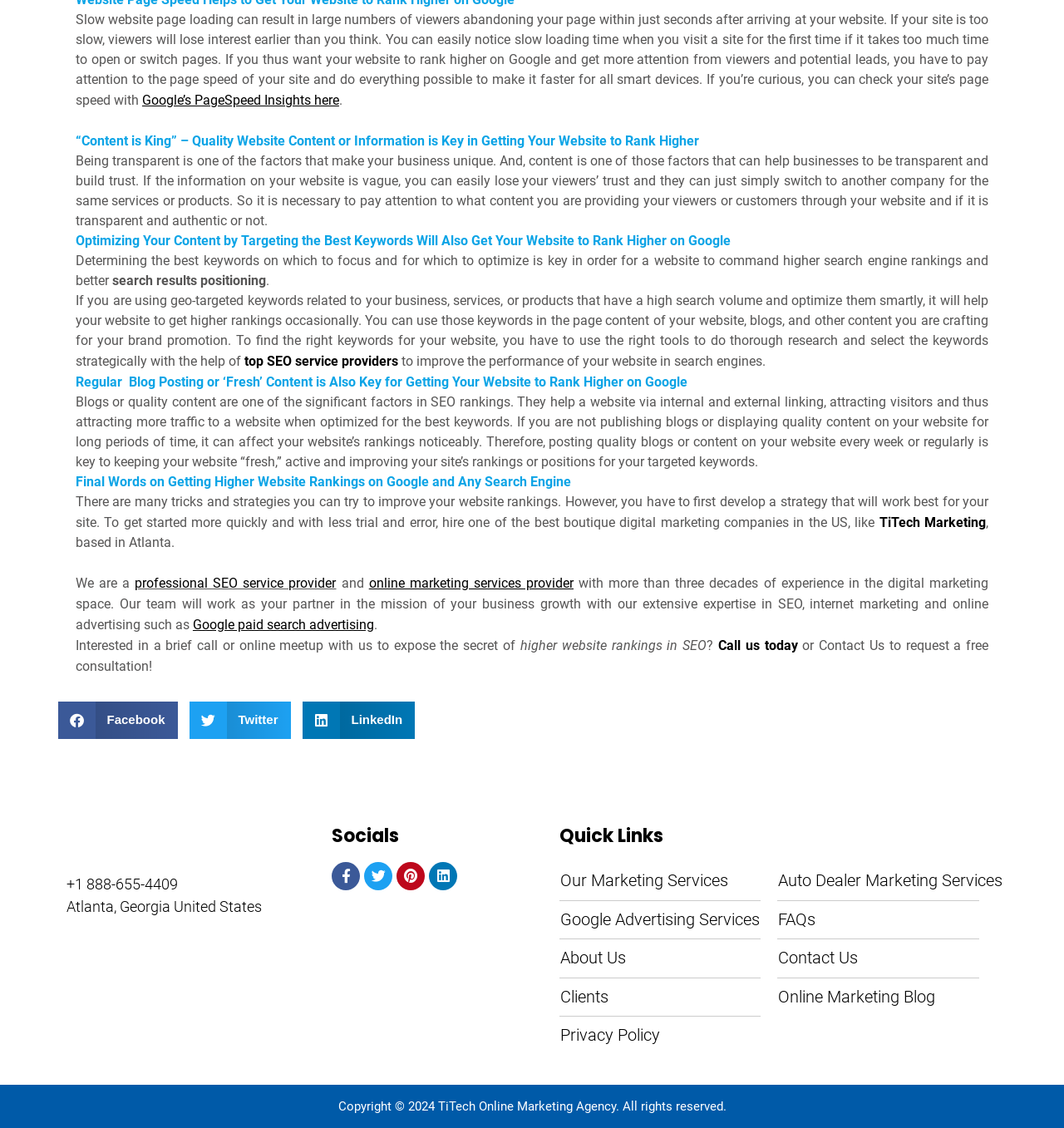Find the UI element described as: "TiTech Marketing" and predict its bounding box coordinates. Ensure the coordinates are four float numbers between 0 and 1, [left, top, right, bottom].

[0.826, 0.456, 0.927, 0.47]